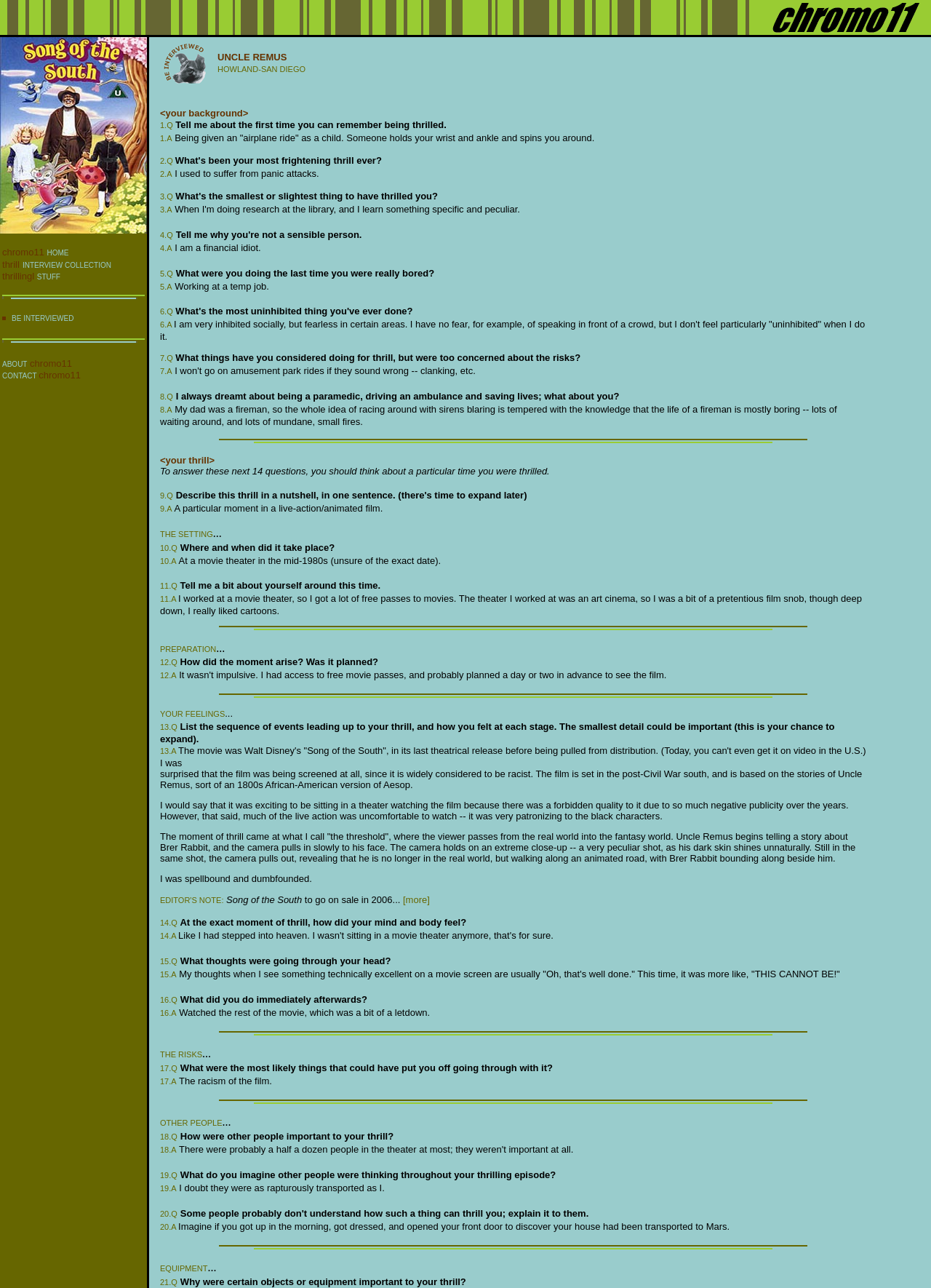Return the bounding box coordinates of the UI element that corresponds to this description: "CONTACT". The coordinates must be given as four float numbers in the range of 0 and 1, [left, top, right, bottom].

[0.002, 0.288, 0.042, 0.295]